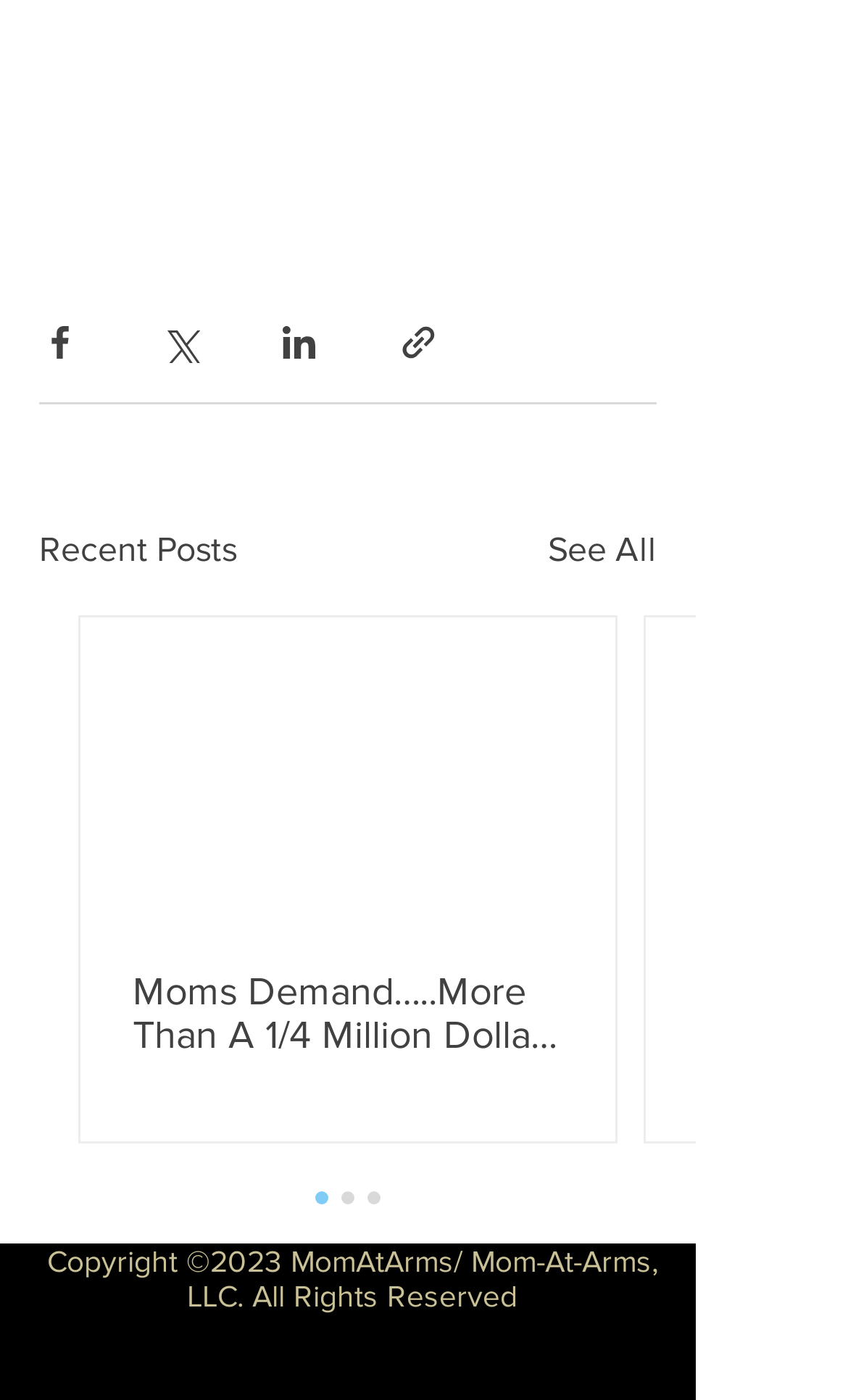Given the webpage screenshot, identify the bounding box of the UI element that matches this description: "See All".

[0.646, 0.374, 0.774, 0.411]